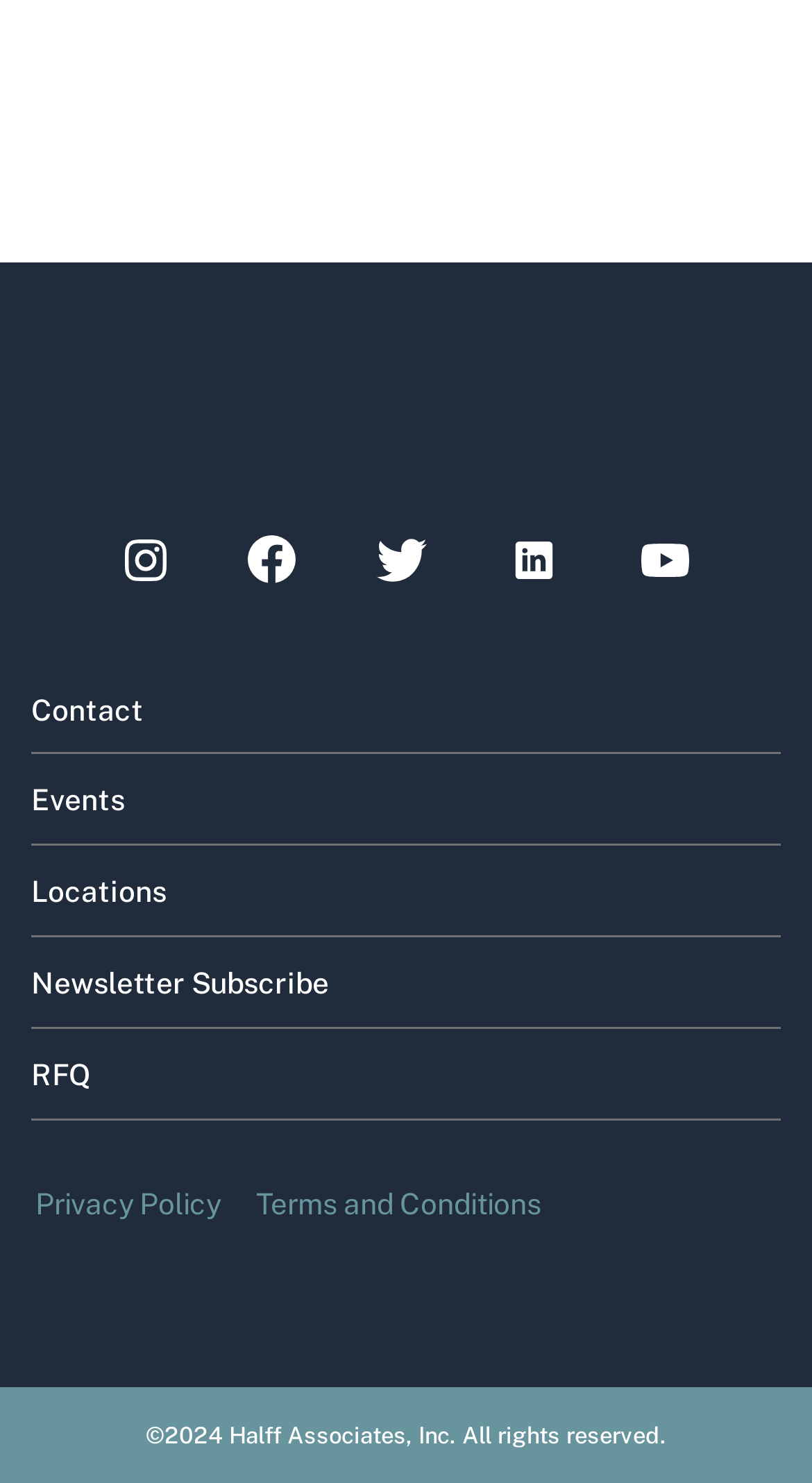Identify the bounding box coordinates for the element you need to click to achieve the following task: "read Privacy Policy". Provide the bounding box coordinates as four float numbers between 0 and 1, in the form [left, top, right, bottom].

[0.044, 0.797, 0.272, 0.823]